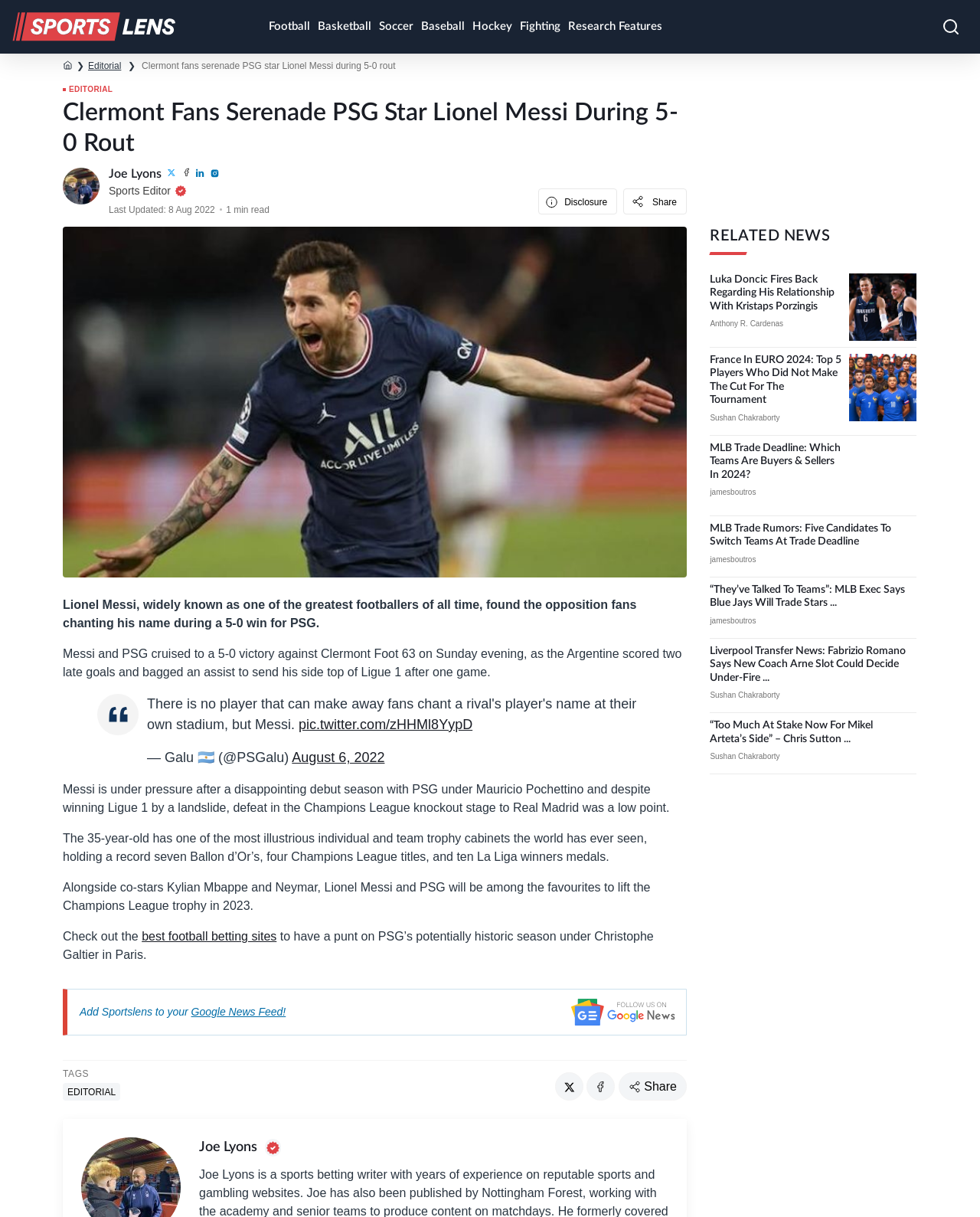Please determine the bounding box coordinates of the area that needs to be clicked to complete this task: 'Read related news about Luka Doncic'. The coordinates must be four float numbers between 0 and 1, formatted as [left, top, right, bottom].

[0.725, 0.225, 0.852, 0.256]